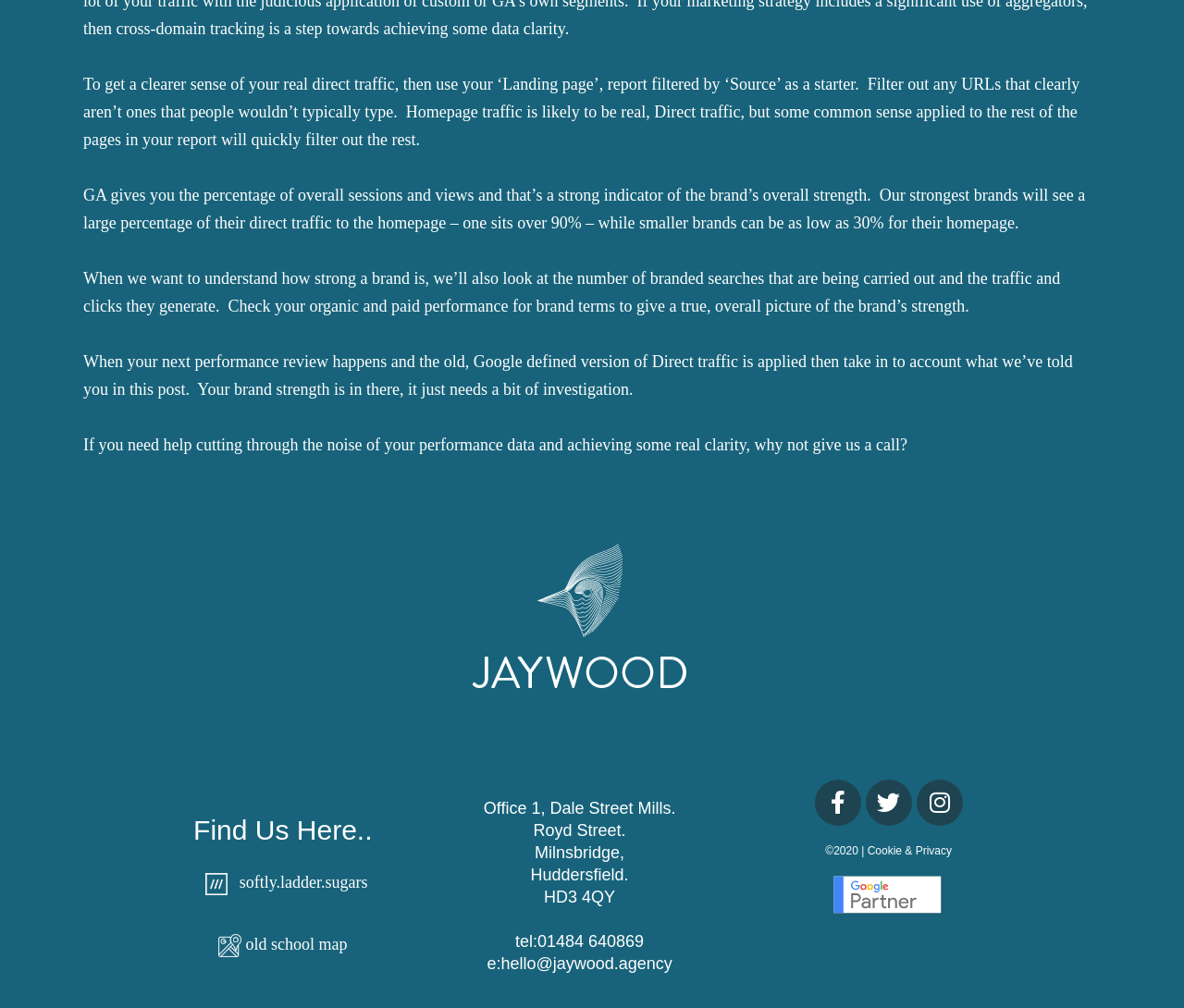Please identify the bounding box coordinates of the area I need to click to accomplish the following instruction: "Visit the 'old school map'".

[0.204, 0.927, 0.293, 0.945]